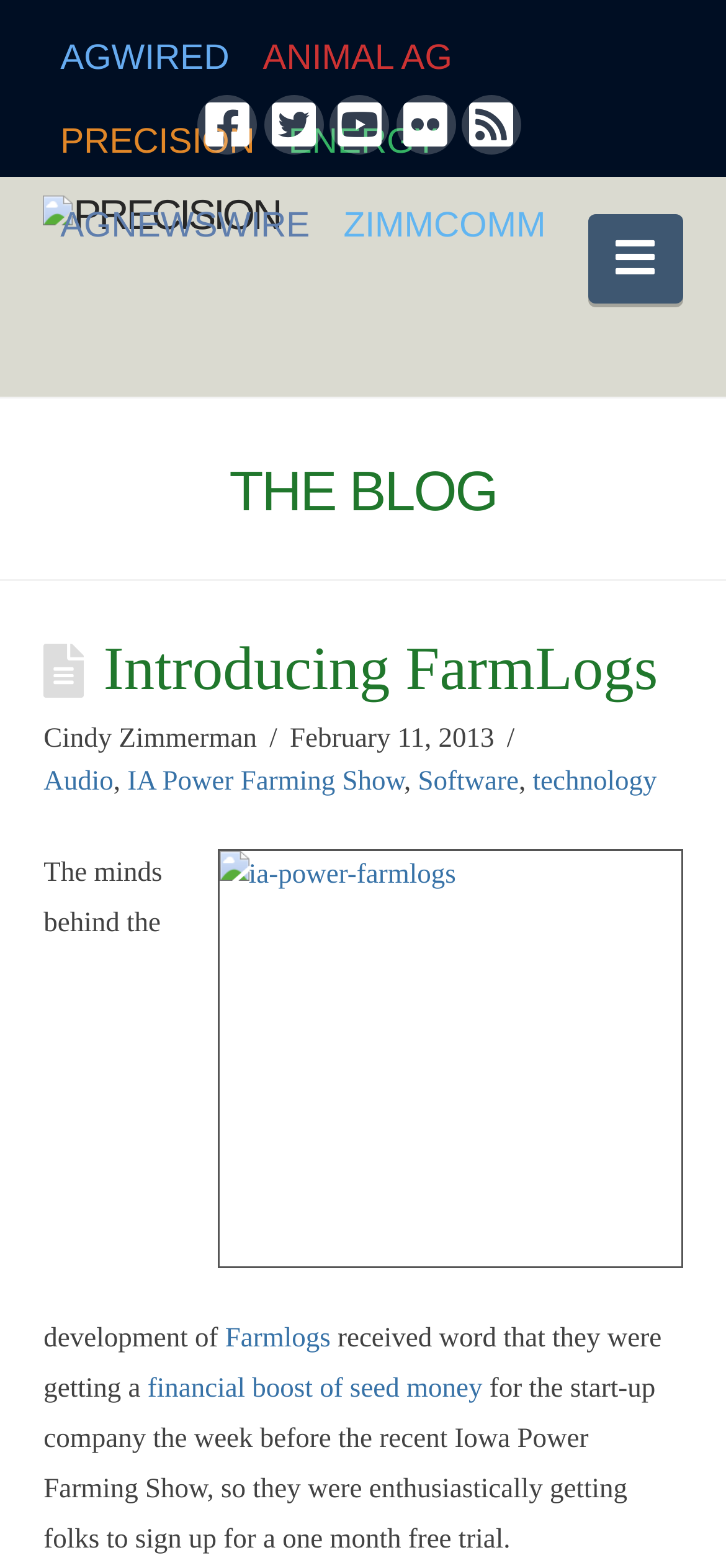Identify the bounding box coordinates of the element that should be clicked to fulfill this task: "Navigate to the Precision page". The coordinates should be provided as four float numbers between 0 and 1, i.e., [left, top, right, bottom].

[0.06, 0.124, 0.386, 0.151]